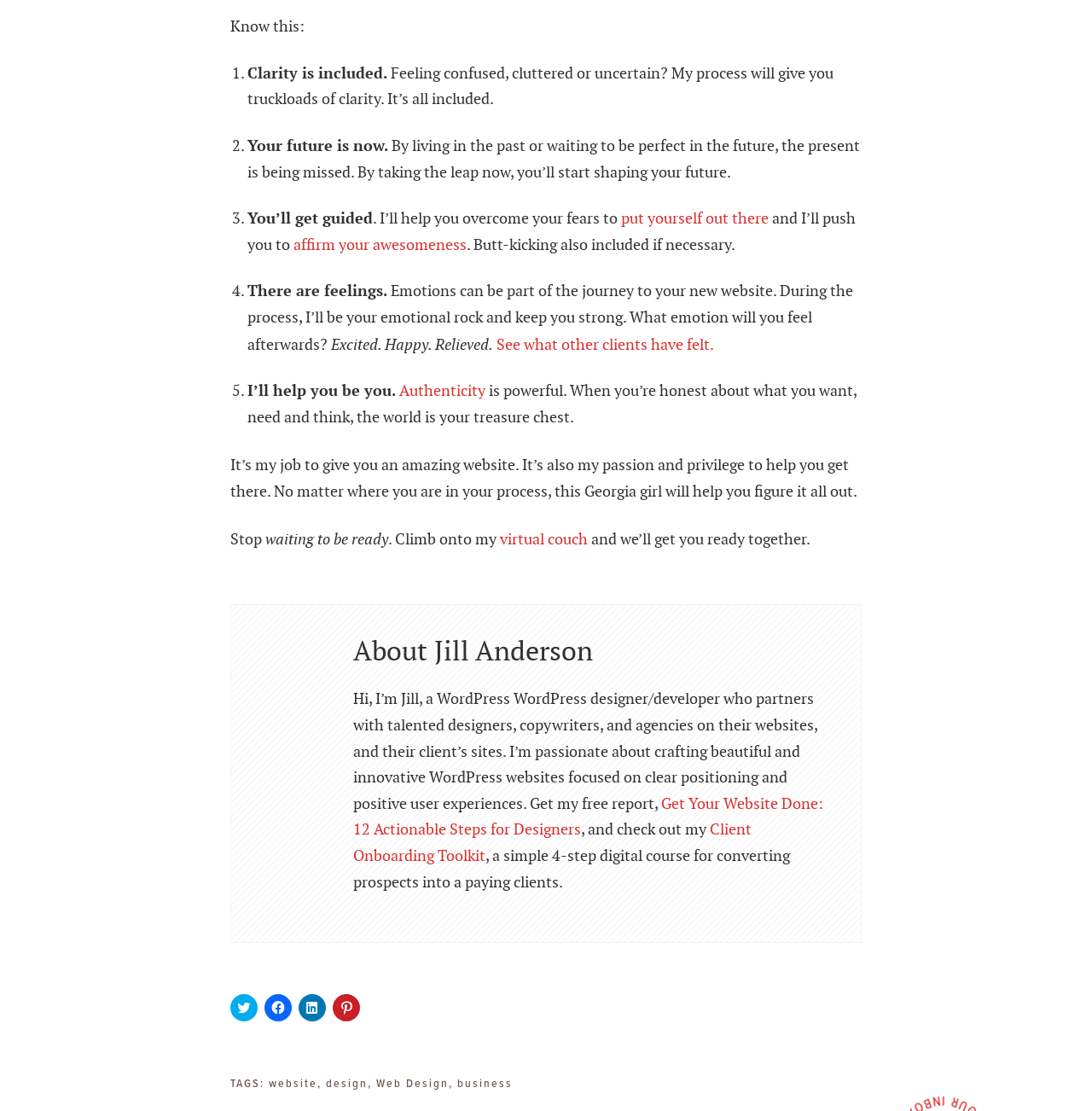Please locate the bounding box coordinates of the element's region that needs to be clicked to follow the instruction: "Check out the Client Onboarding Toolkit". The bounding box coordinates should be provided as four float numbers between 0 and 1, i.e., [left, top, right, bottom].

[0.323, 0.739, 0.688, 0.779]